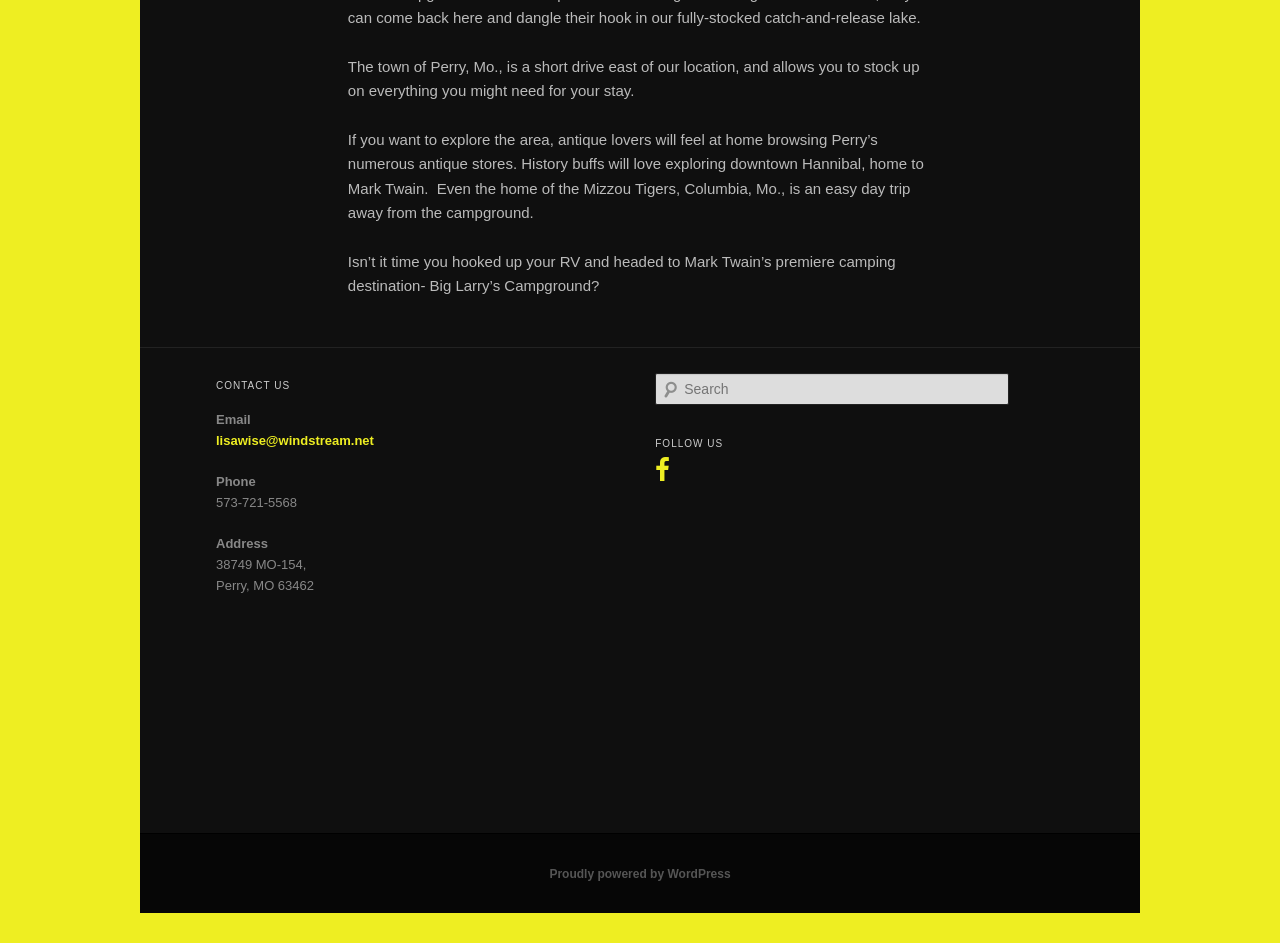What is the town near the campground?
Using the information presented in the image, please offer a detailed response to the question.

I found the answer by reading the text on the webpage, specifically the sentence 'The town of Perry, Mo., is a short drive east of our location...' which mentions the town near the campground.